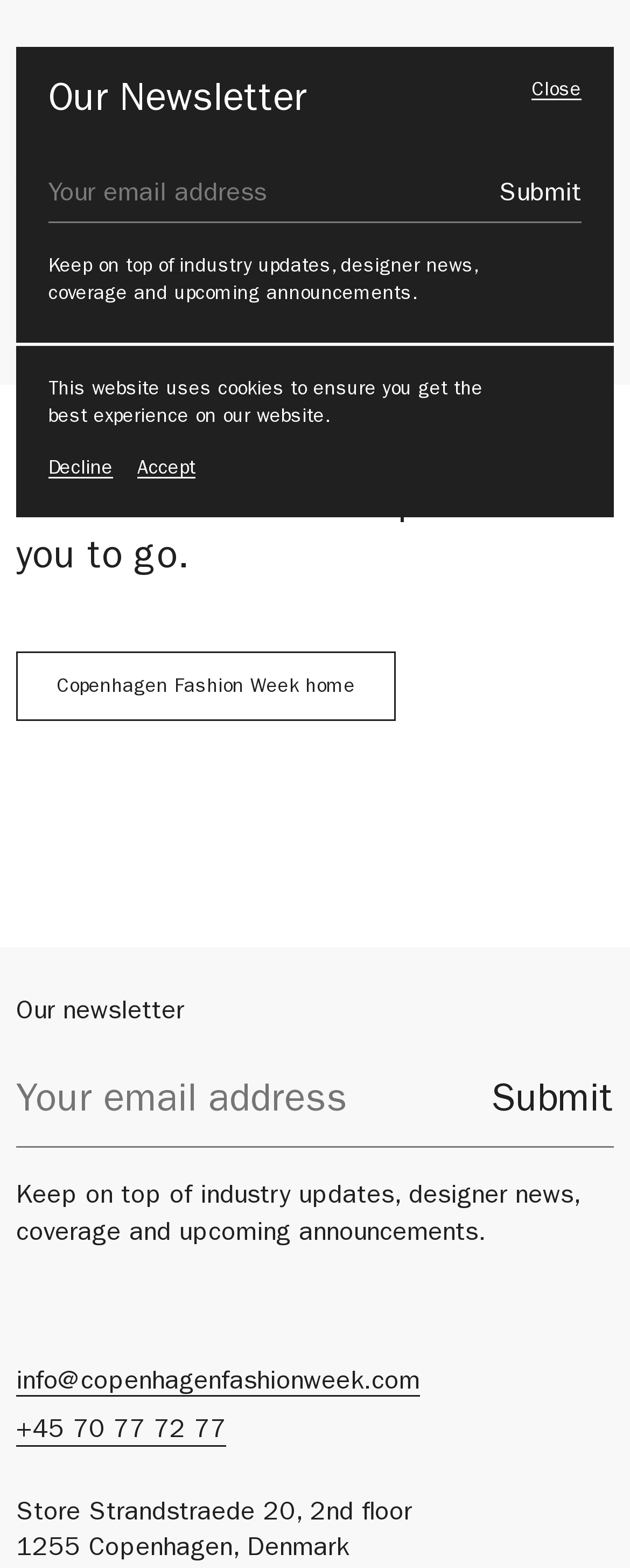Please provide the bounding box coordinates in the format (top-left x, top-left y, bottom-right x, bottom-right y). Remember, all values are floating point numbers between 0 and 1. What is the bounding box coordinate of the region described as: name="email" placeholder="Your email address"

[0.026, 0.689, 0.728, 0.721]